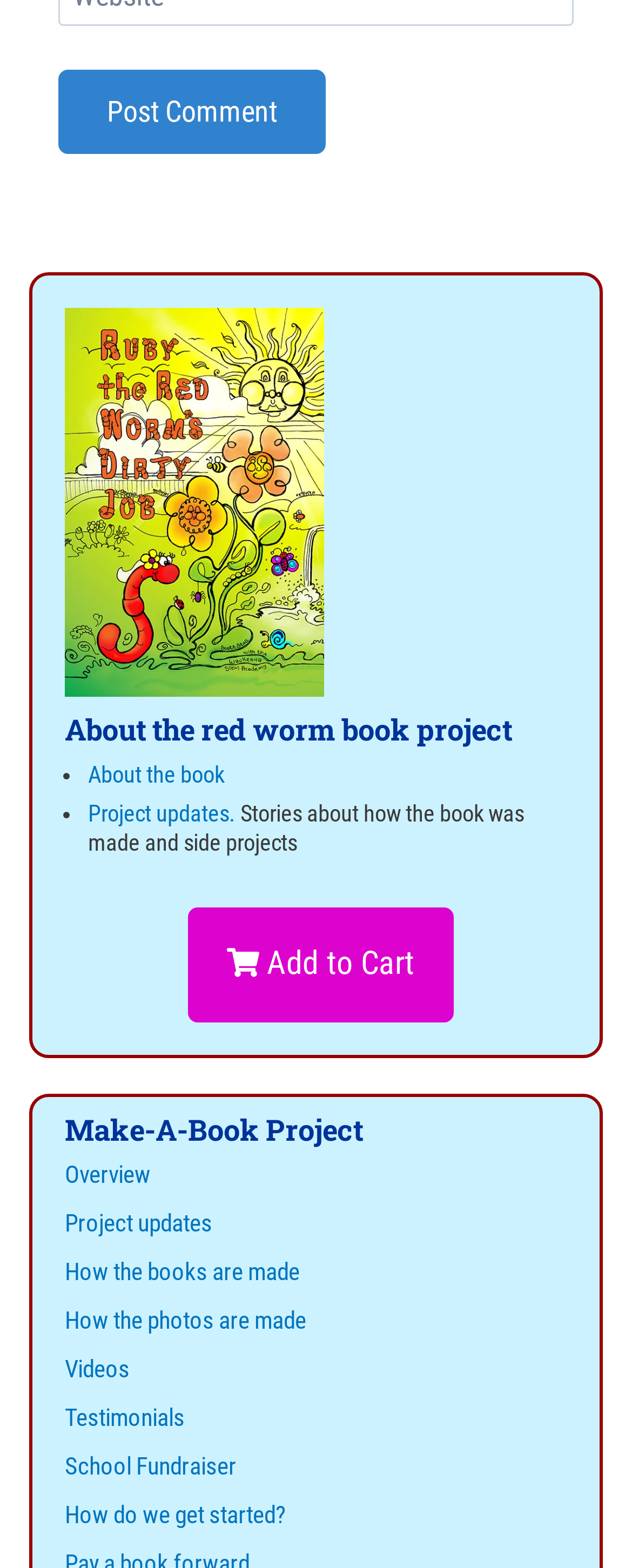What is the illustration on the webpage about?
Please give a detailed and elaborate explanation in response to the question.

The illustration on the webpage shows Ruby the Red Worm admiring some flowers and talking to her friends Ladybug and Spider. This illustration is likely related to the Red Worm book project and may be a scene from the book.